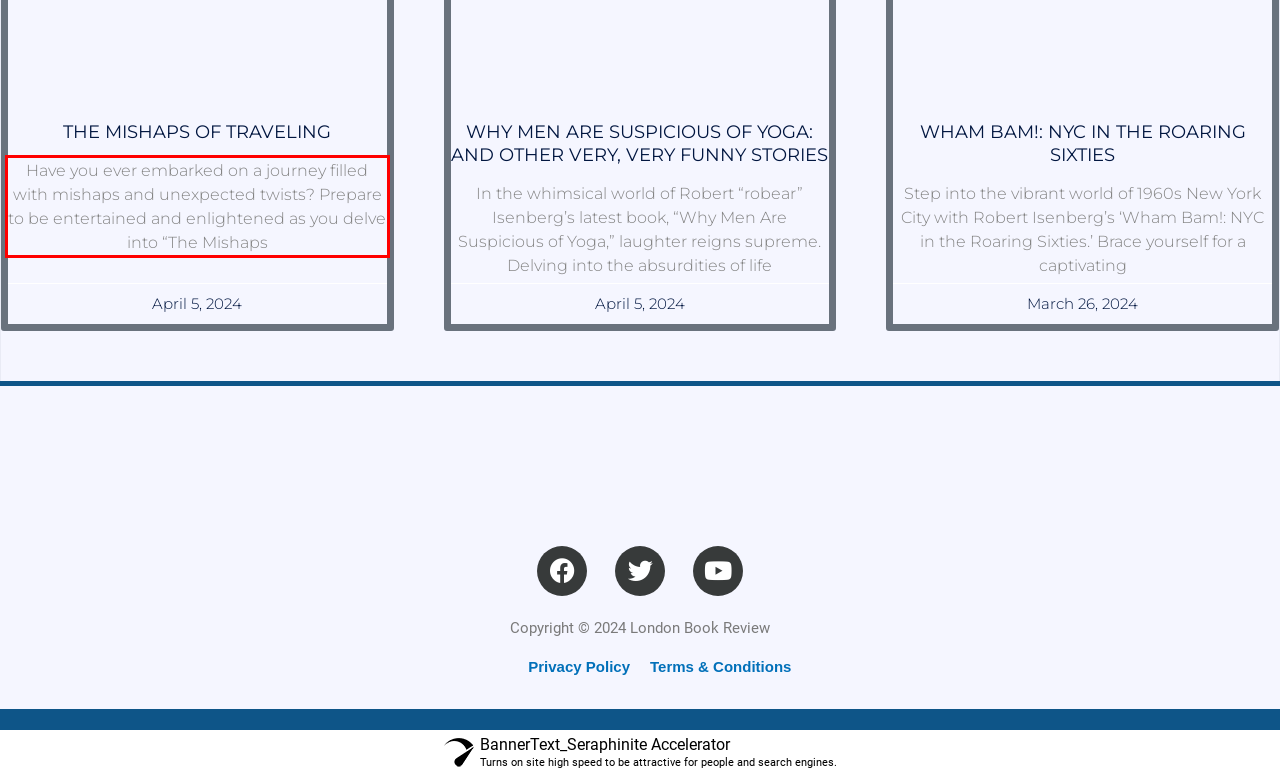Please look at the webpage screenshot and extract the text enclosed by the red bounding box.

Have you ever embarked on a journey filled with mishaps and unexpected twists? Prepare to be entertained and enlightened as you delve into “The Mishaps